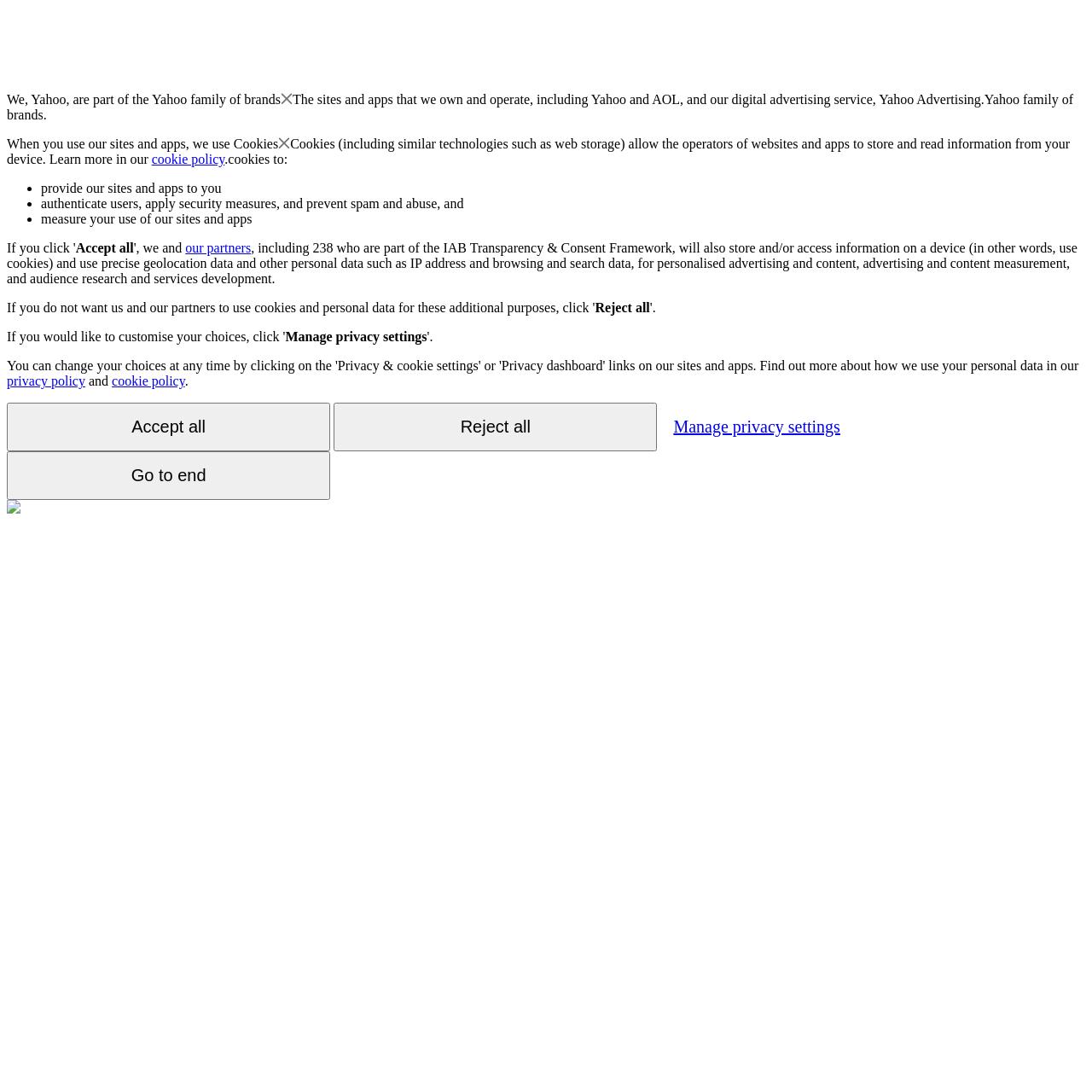Could you find the bounding box coordinates of the clickable area to complete this instruction: "Go to the 'privacy policy'"?

[0.006, 0.342, 0.078, 0.355]